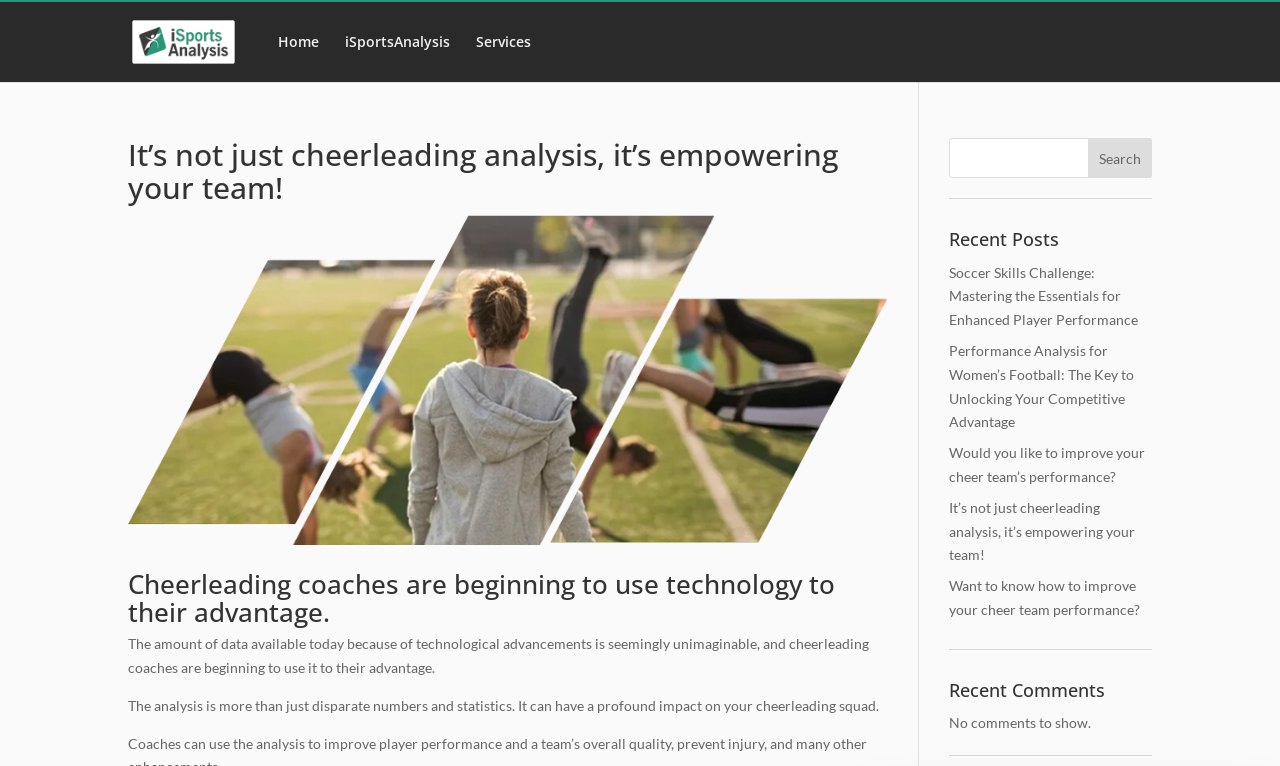Using the element description: "Services", determine the bounding box coordinates. The coordinates should be in the format [left, top, right, bottom], with values between 0 and 1.

[0.372, 0.046, 0.43, 0.107]